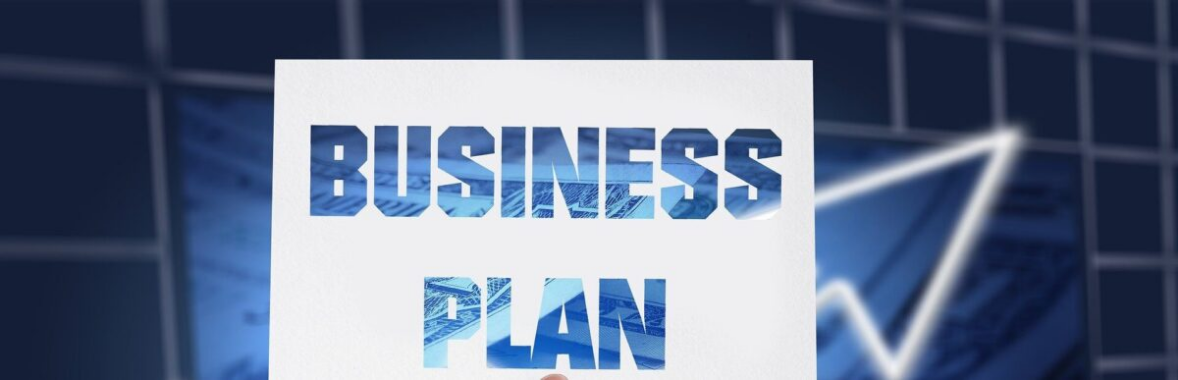What is the date of the accompanying article?
Based on the image, answer the question with a single word or brief phrase.

January 10, 2023